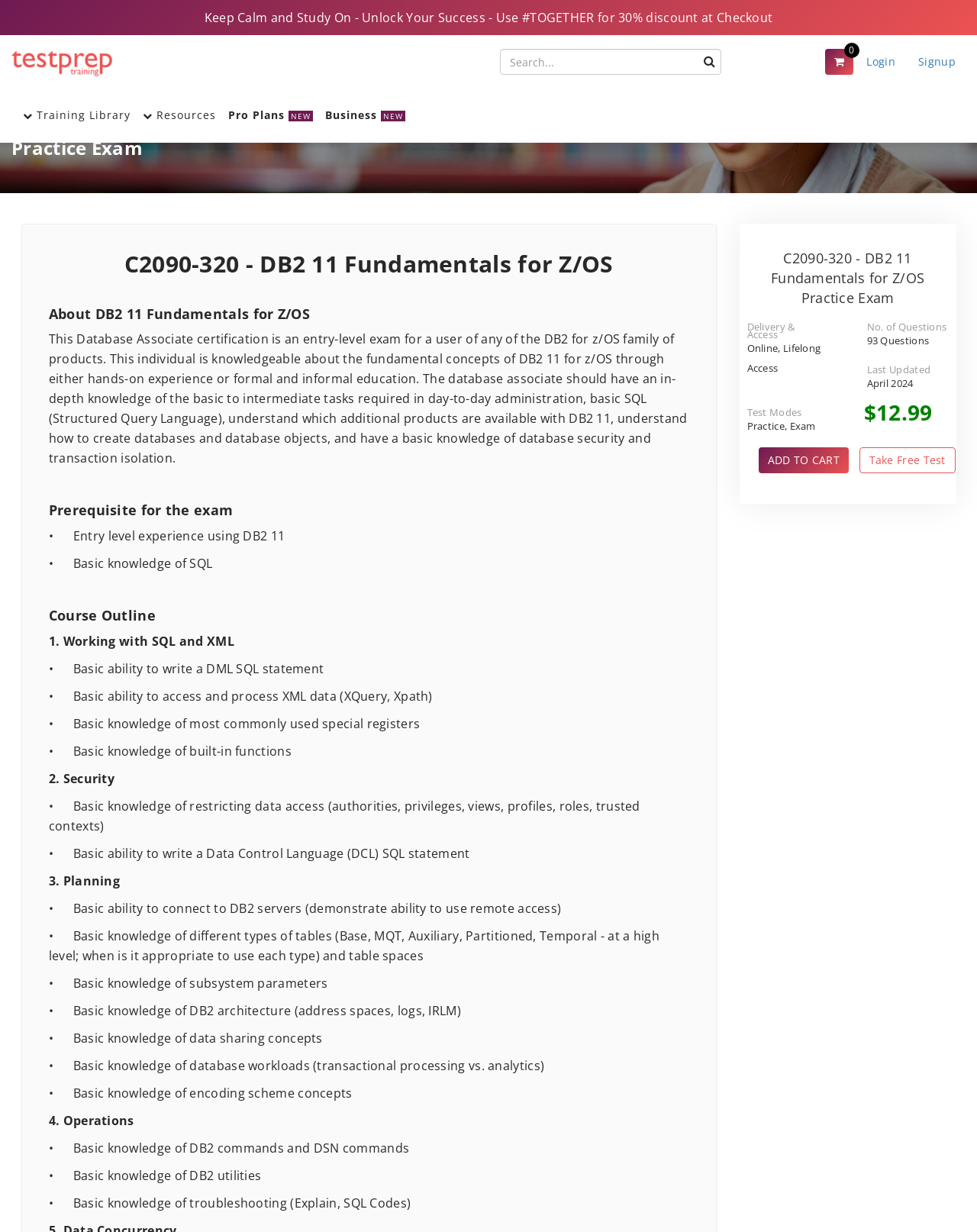Find the bounding box coordinates of the element's region that should be clicked in order to follow the given instruction: "View the course outline". The coordinates should consist of four float numbers between 0 and 1, i.e., [left, top, right, bottom].

[0.05, 0.494, 0.705, 0.506]